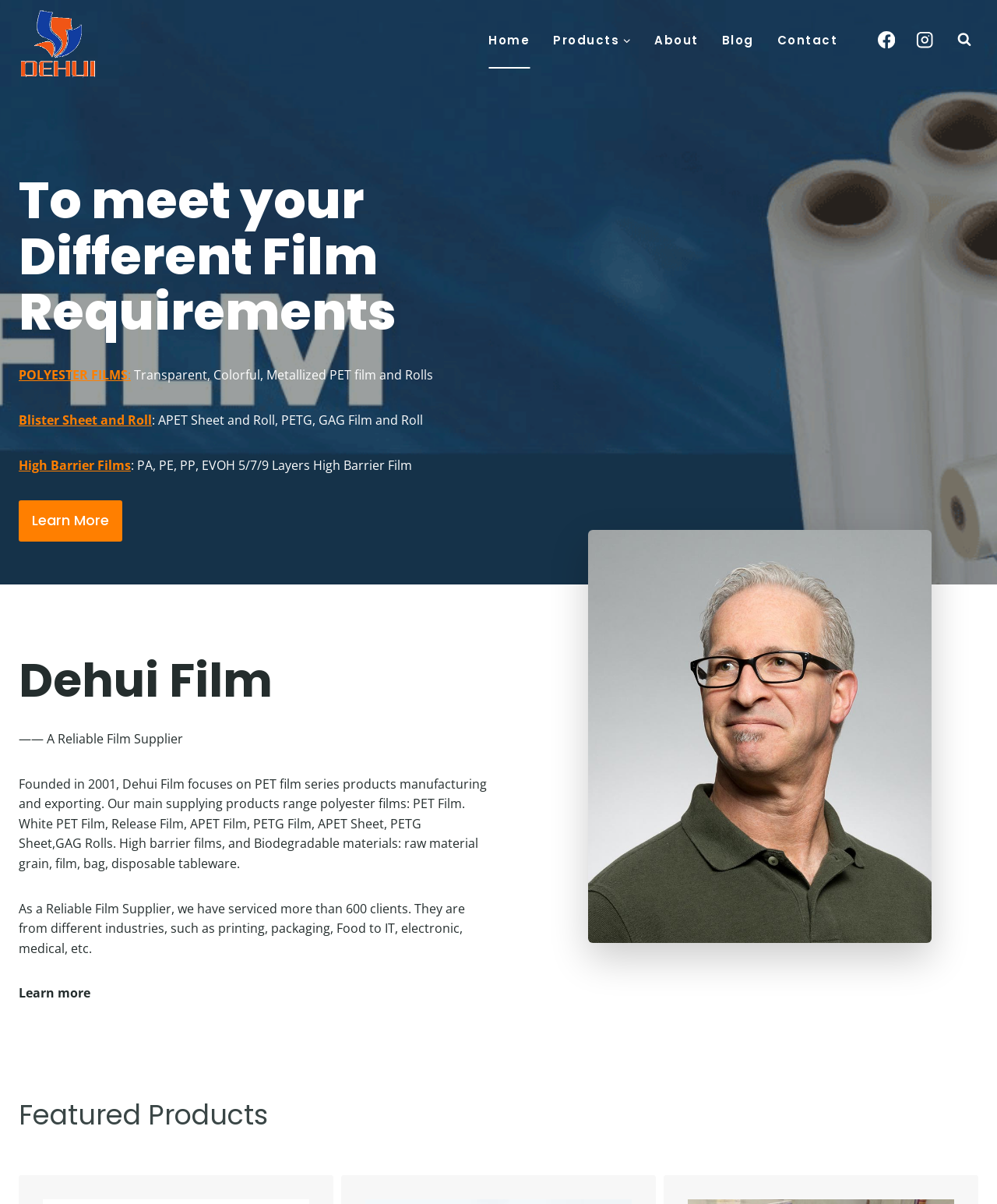Determine the bounding box coordinates of the target area to click to execute the following instruction: "Contact us."

[0.768, 0.009, 0.852, 0.057]